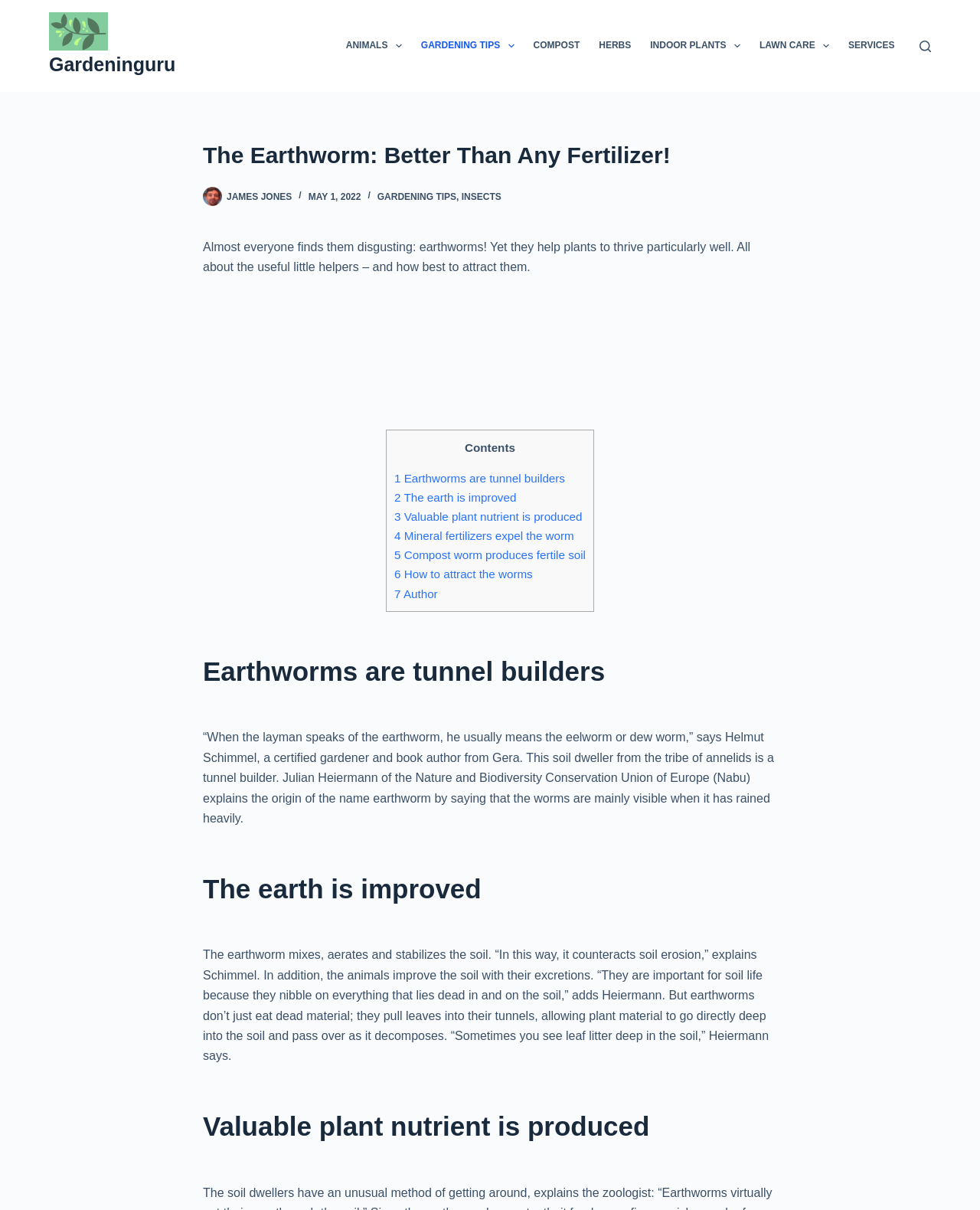Highlight the bounding box coordinates of the element that should be clicked to carry out the following instruction: "Click on the 'ANIMALS' menu item". The coordinates must be given as four float numbers ranging from 0 to 1, i.e., [left, top, right, bottom].

[0.343, 0.0, 0.42, 0.076]